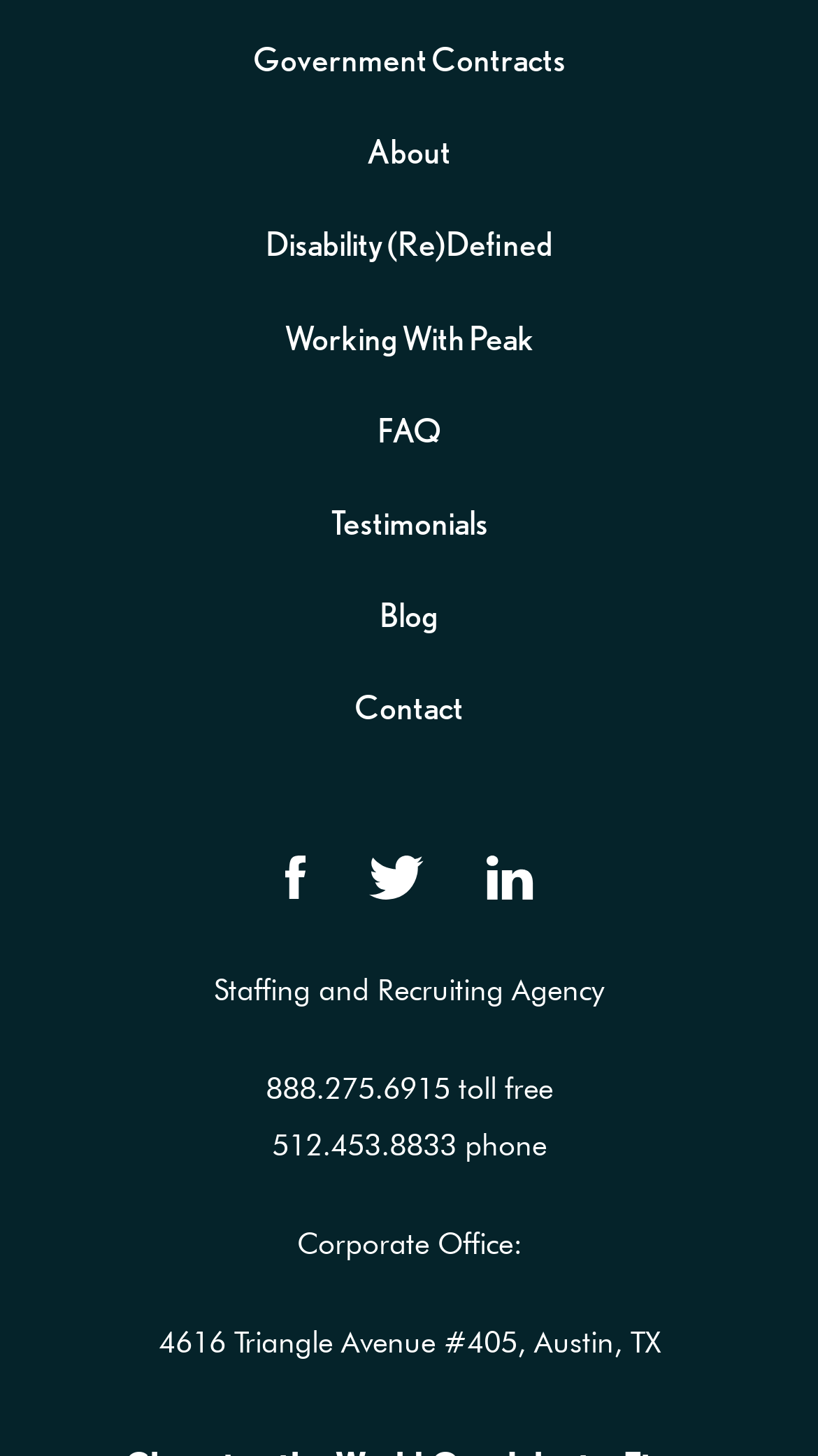Identify the bounding box coordinates for the element that needs to be clicked to fulfill this instruction: "Follow on social network". Provide the coordinates in the format of four float numbers between 0 and 1: [left, top, right, bottom].

[0.347, 0.58, 0.373, 0.617]